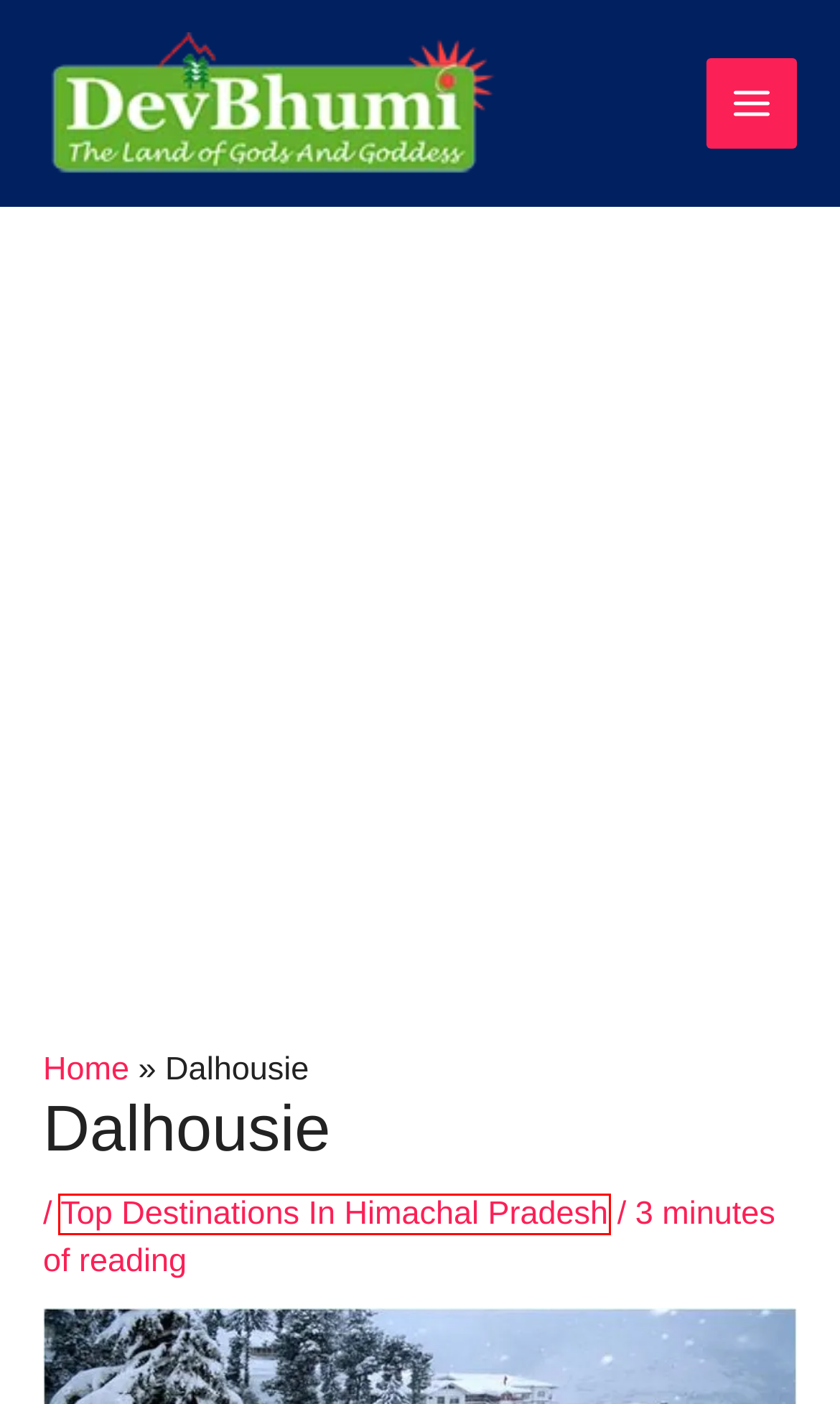Look at the screenshot of a webpage, where a red bounding box highlights an element. Select the best description that matches the new webpage after clicking the highlighted element. Here are the candidates:
A. Details Of All Twelve Districts In Himachal Pradesh, India
B. Top Destinations In Himachal Pradesh - Manali, Shimla, Chamba, Kangra
C. DevBhumi | Tourist Places | Temples In Himachal Pradesh
D. Chail Tourism Himachal - Chail Tourist Places - Chail Travel Guide
E. Blogs In Himachal Pradesh - DevBhumi
F. Christ Church & St. Michael's Cathedral Shimla Himachal
G. Contact Us - DevBhumi
H. Dev Bhumi Himachal Pradesh - Dev Bhumi - Dev Bhoomi India

B